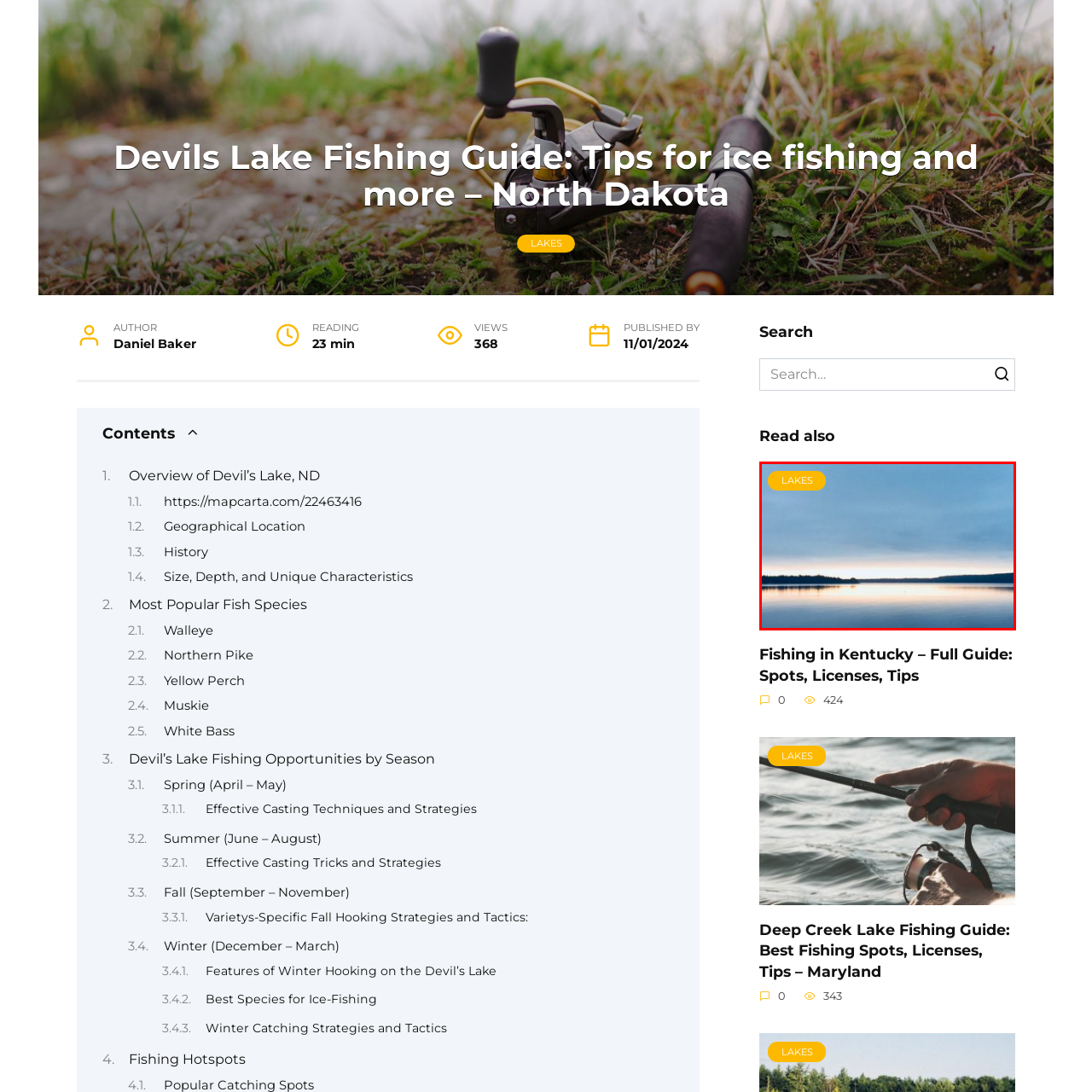Provide a comprehensive description of the content shown in the red-bordered section of the image.

The image illustrates a tranquil lakeside scene, characterized by a serene body of water reflecting the soft hues of the overcast sky. The calm lake stretches into the distance, bordered by a lush, tree-lined shoreline that contributes to the peaceful ambiance. Above the landscape, the sky showcases a transition of colors, creating a gentle gradient that melds darker blues into lighter shades near the horizon. In the top left corner, a bright yellow label prominently displays the word "LAKES," emphasizing the theme of aquatic exploration and the stunning beauty of lake environments that this content aims to highlight. This scene invites viewers to appreciate the quiet charm of lake fishing and the natural beauty of these landscapes.